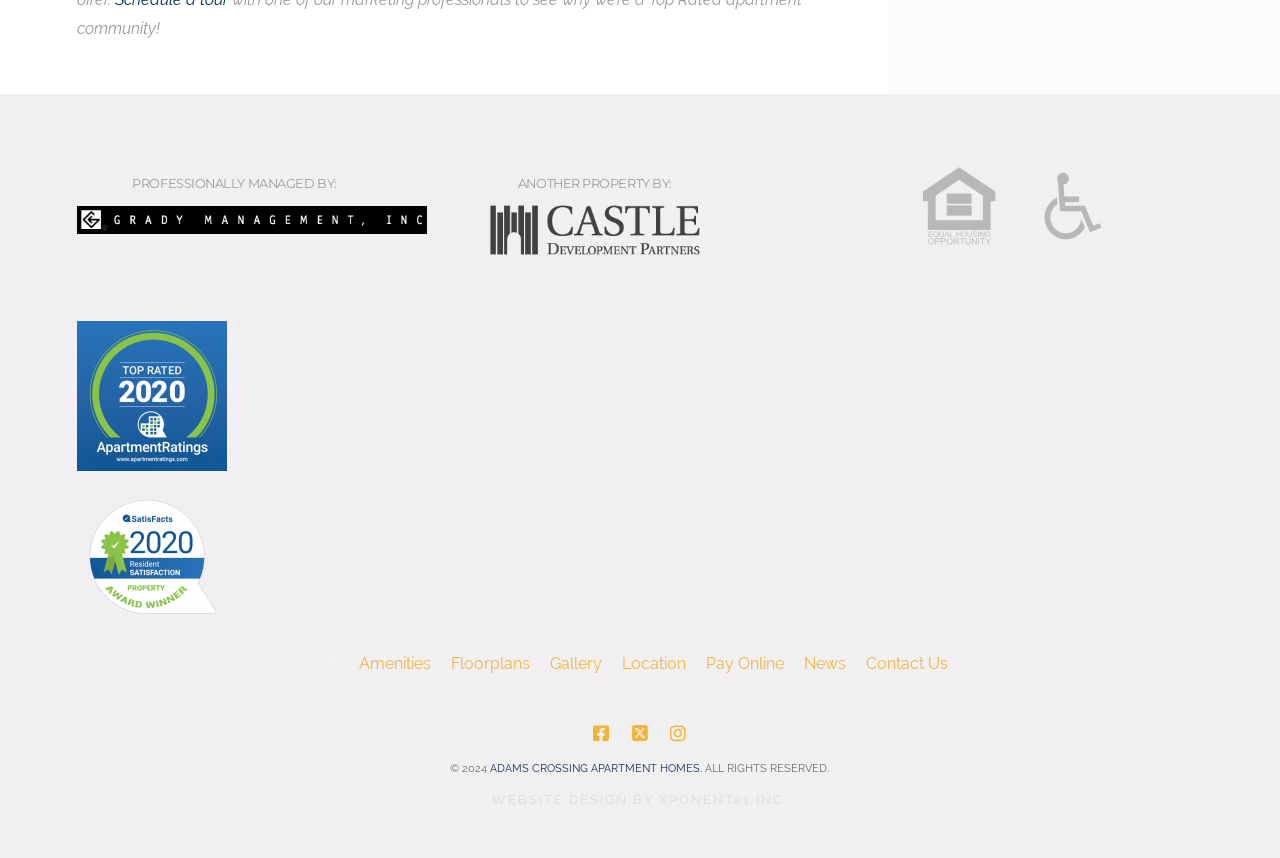Please identify the bounding box coordinates of the clickable region that I should interact with to perform the following instruction: "Contact us". The coordinates should be expressed as four float numbers between 0 and 1, i.e., [left, top, right, bottom].

[0.676, 0.758, 0.74, 0.791]